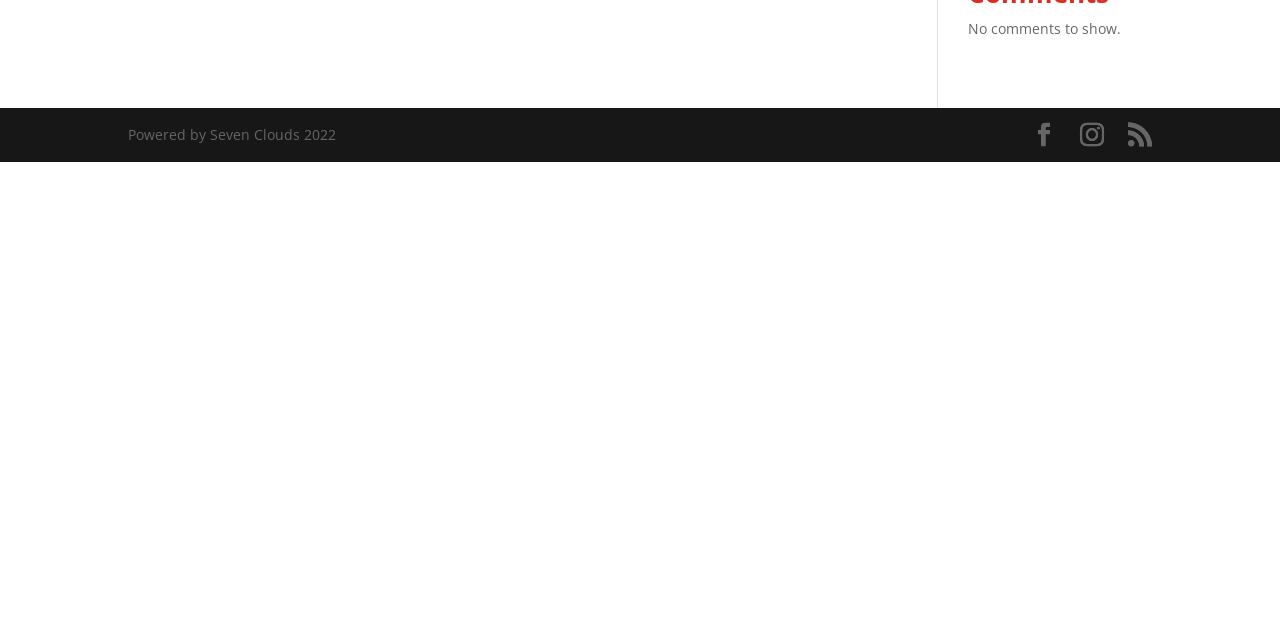Extract the bounding box of the UI element described as: "RSS".

[0.881, 0.192, 0.9, 0.231]